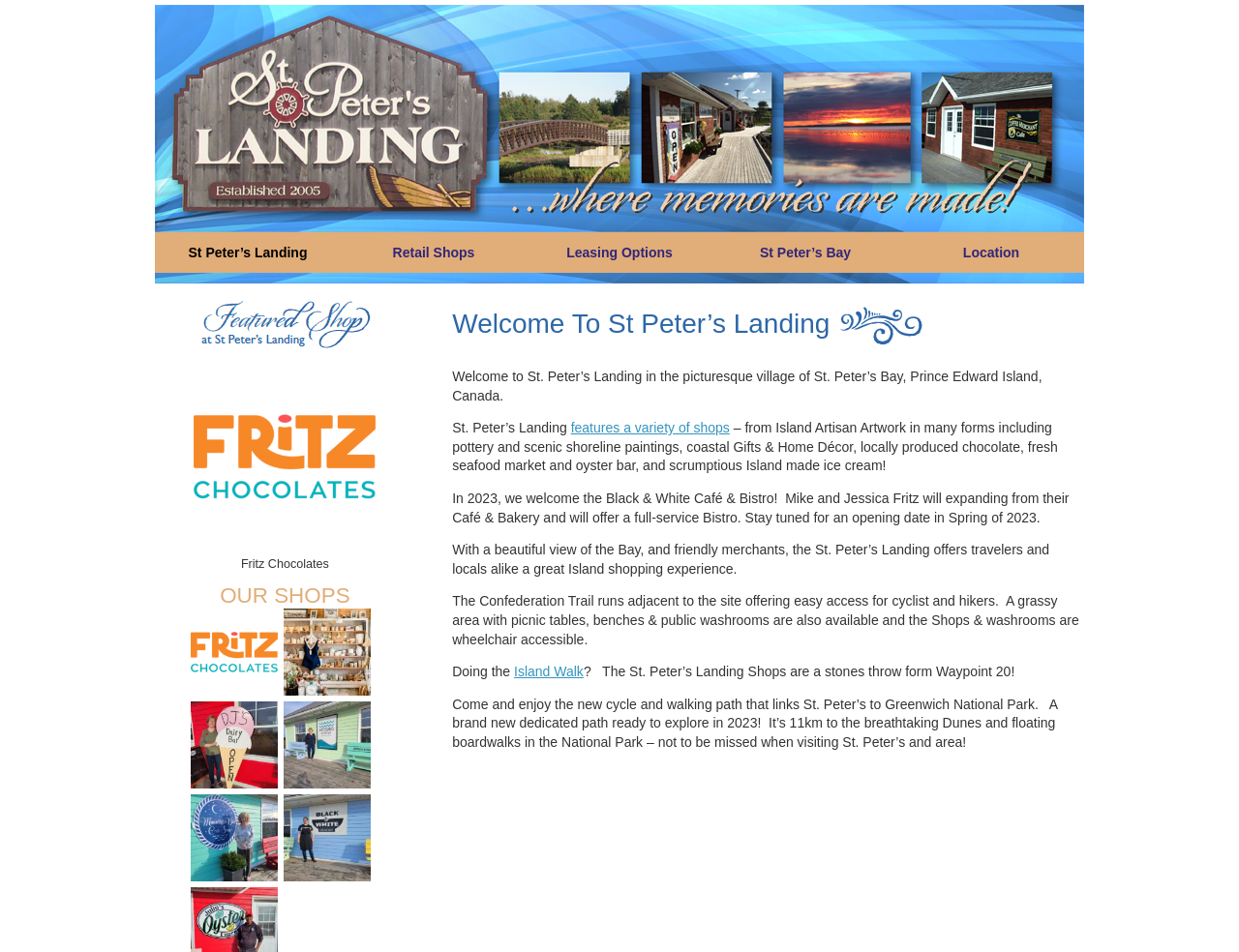Identify the bounding box coordinates of the area that should be clicked in order to complete the given instruction: "Visit Island Walk". The bounding box coordinates should be four float numbers between 0 and 1, i.e., [left, top, right, bottom].

[0.415, 0.697, 0.471, 0.714]